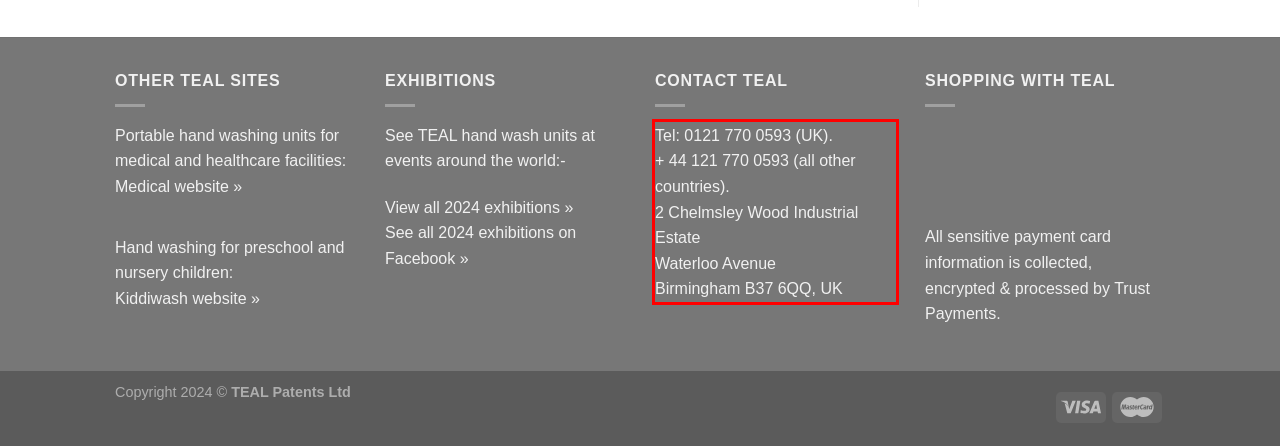You are looking at a screenshot of a webpage with a red rectangle bounding box. Use OCR to identify and extract the text content found inside this red bounding box.

Tel: 0121 770 0593 (UK). + 44 121 770 0593 (all other countries). 2 Chelmsley Wood Industrial Estate Waterloo Avenue Birmingham B37 6QQ, UK